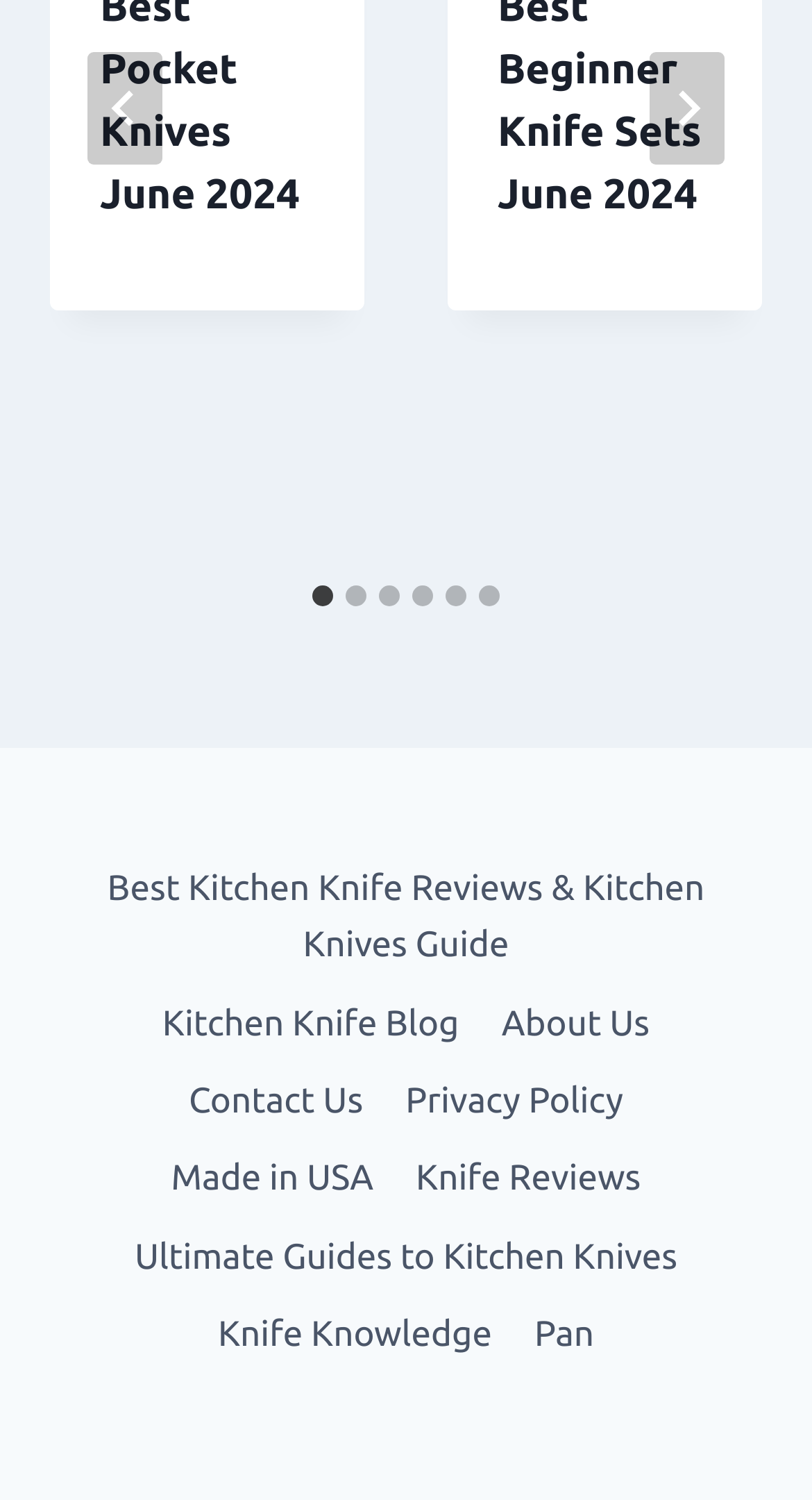Give a one-word or one-phrase response to the question:
How many slides are available?

6